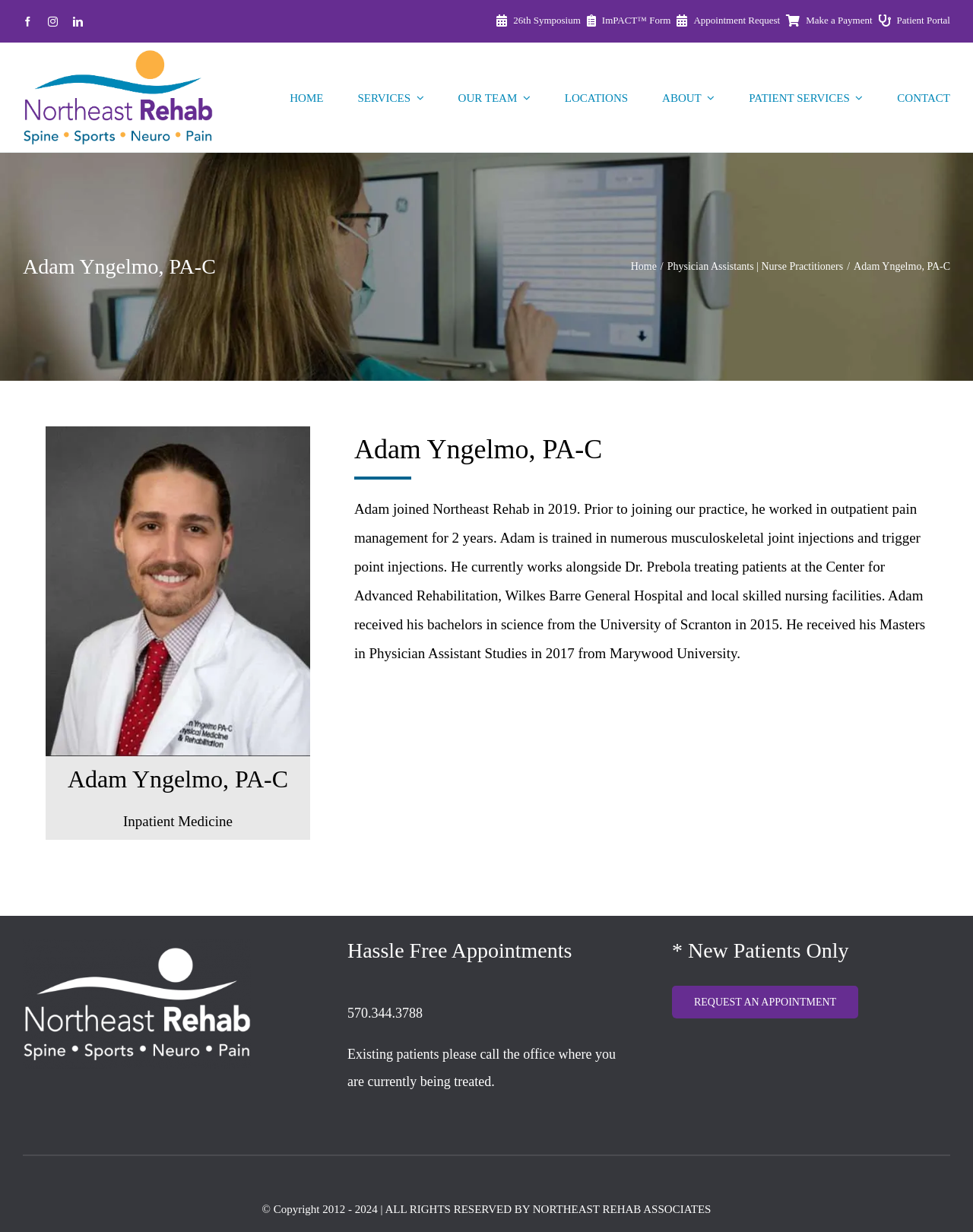Provide your answer to the question using just one word or phrase: What is the name of the organization that Adam Yngelmo joined in 2019?

Northeast Rehab